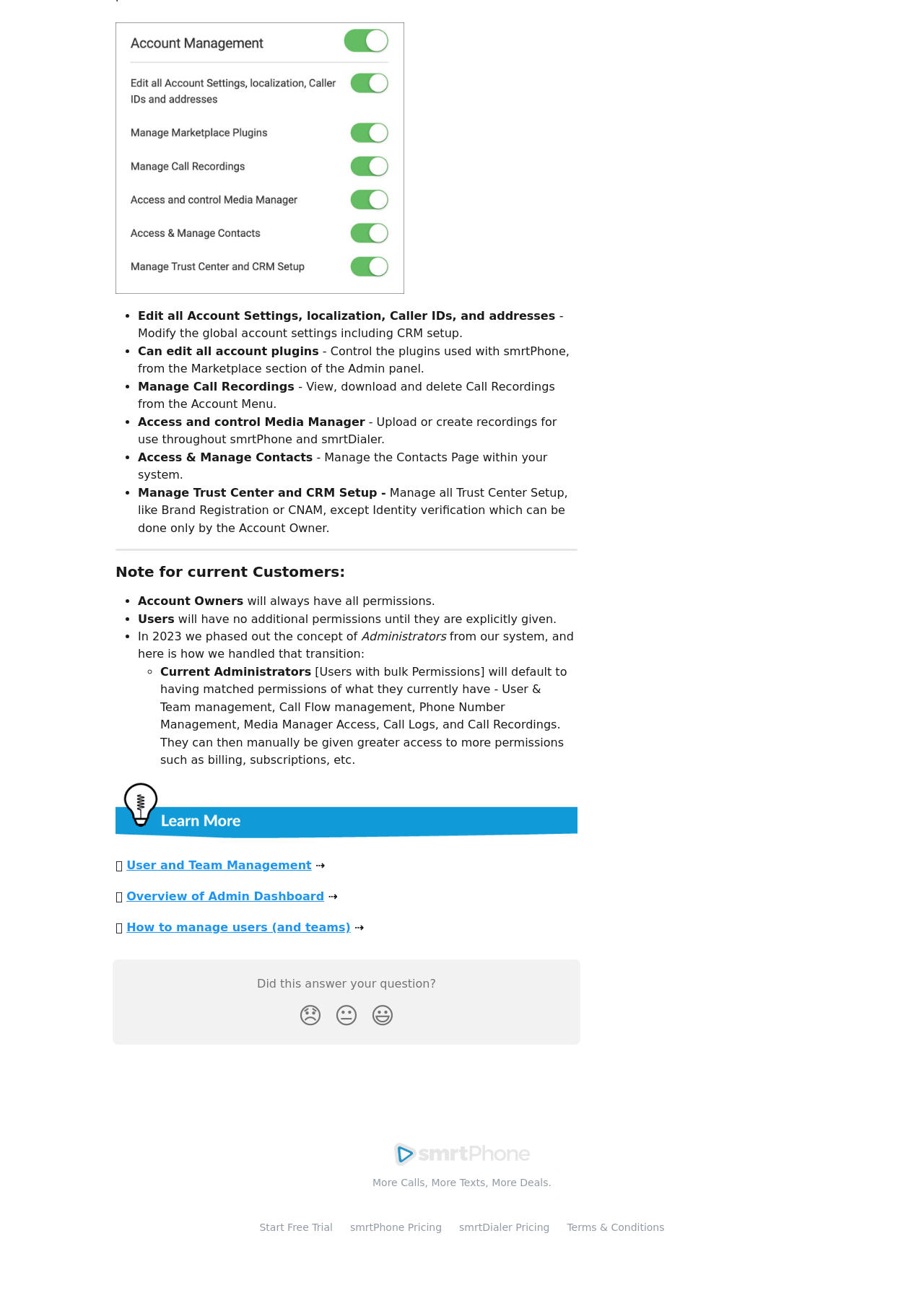Please locate the bounding box coordinates of the region I need to click to follow this instruction: "Click on 'Overview of Admin Dashboard'".

[0.137, 0.688, 0.351, 0.698]